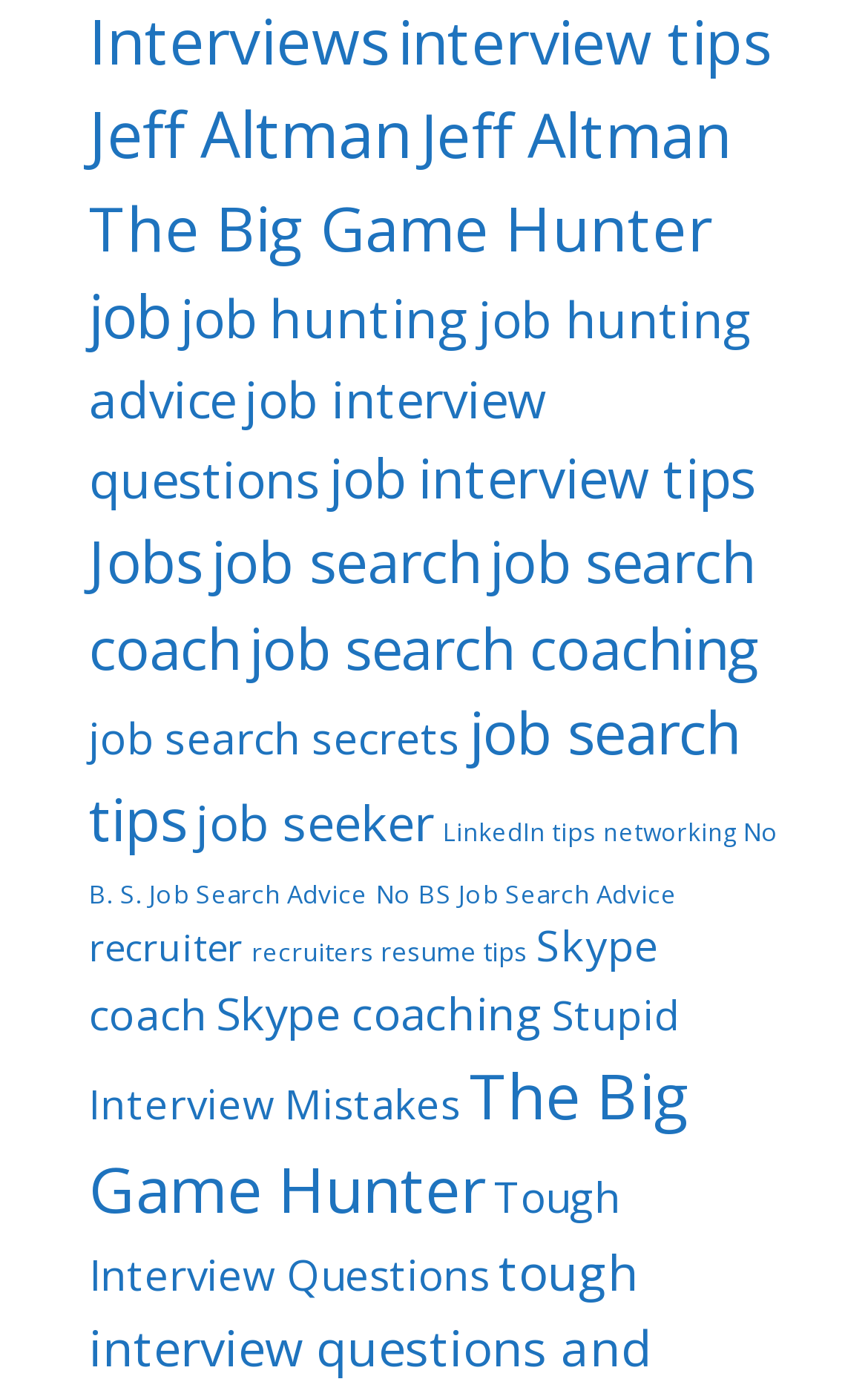How many links are related to job search?
Look at the image and answer the question with a single word or phrase.

13